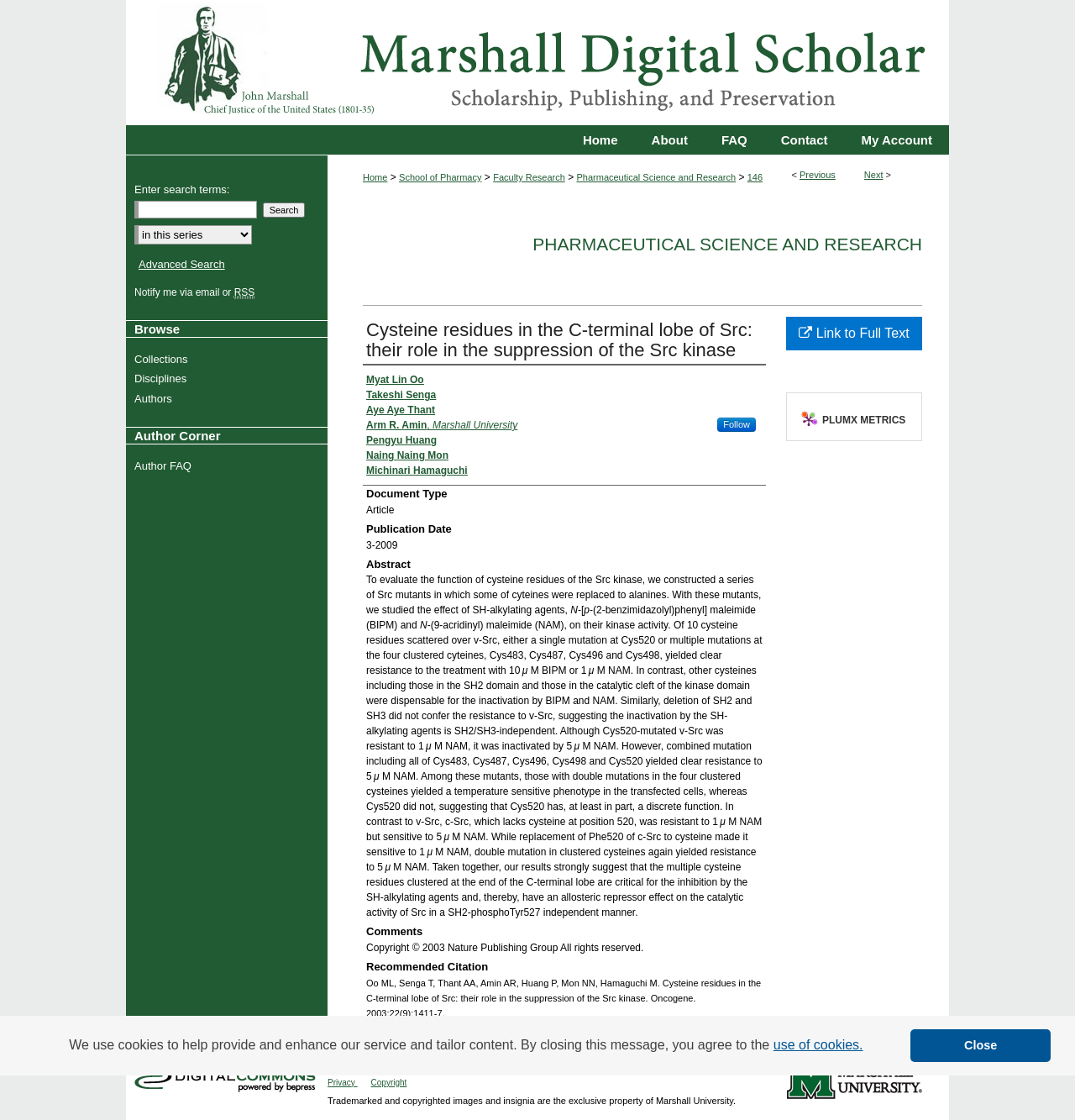Based on the image, provide a detailed and complete answer to the question: 
How many links are there in the breadcrumb navigation?

I found the answer by looking at the breadcrumb navigation section, which is located at the top of the webpage and shows the navigation path. There are 5 links in the breadcrumb navigation, including Home, School of Pharmacy, Faculty Research, Pharmaceutical Science and Research, and 146.